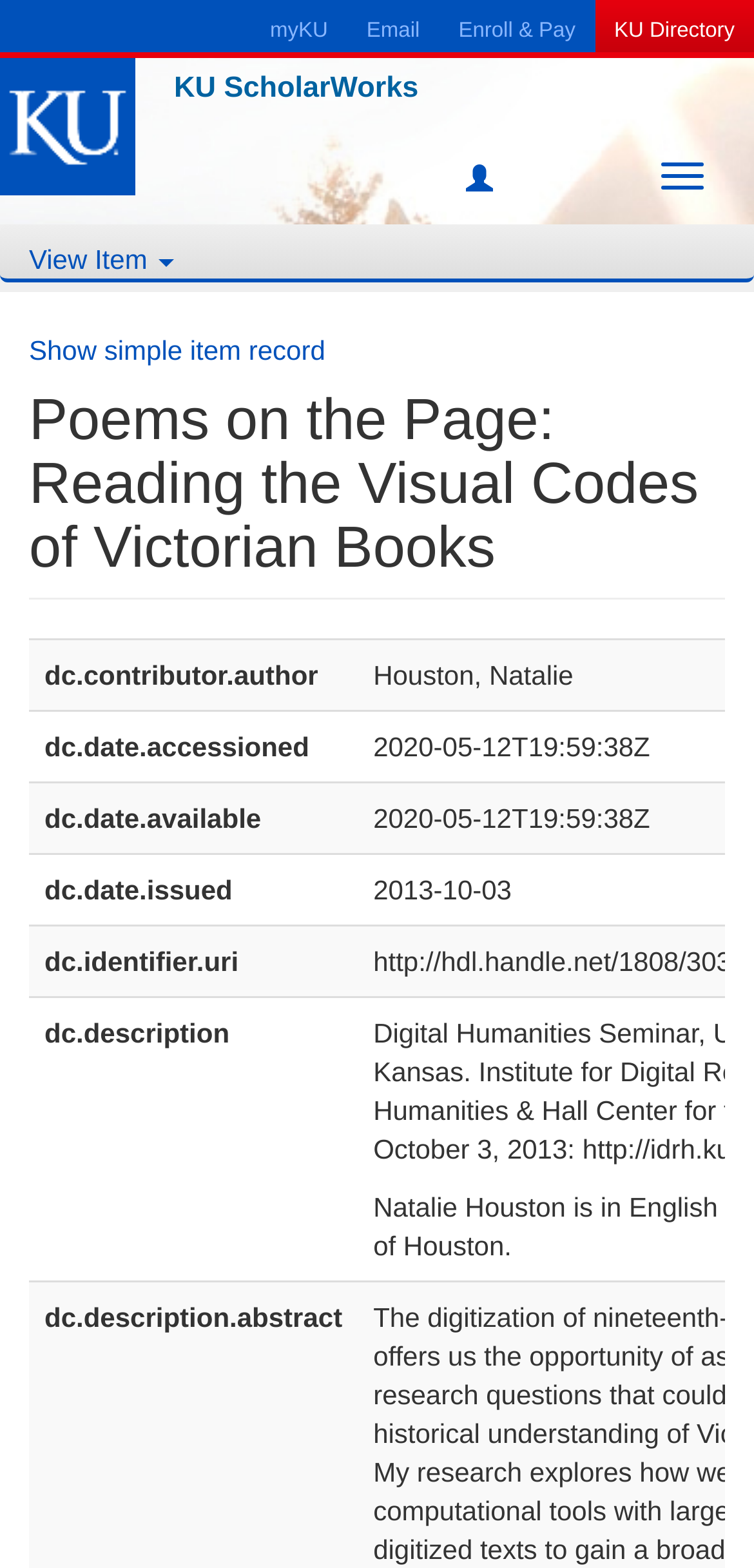Given the element description "Enroll & Pay" in the screenshot, predict the bounding box coordinates of that UI element.

[0.582, 0.003, 0.789, 0.034]